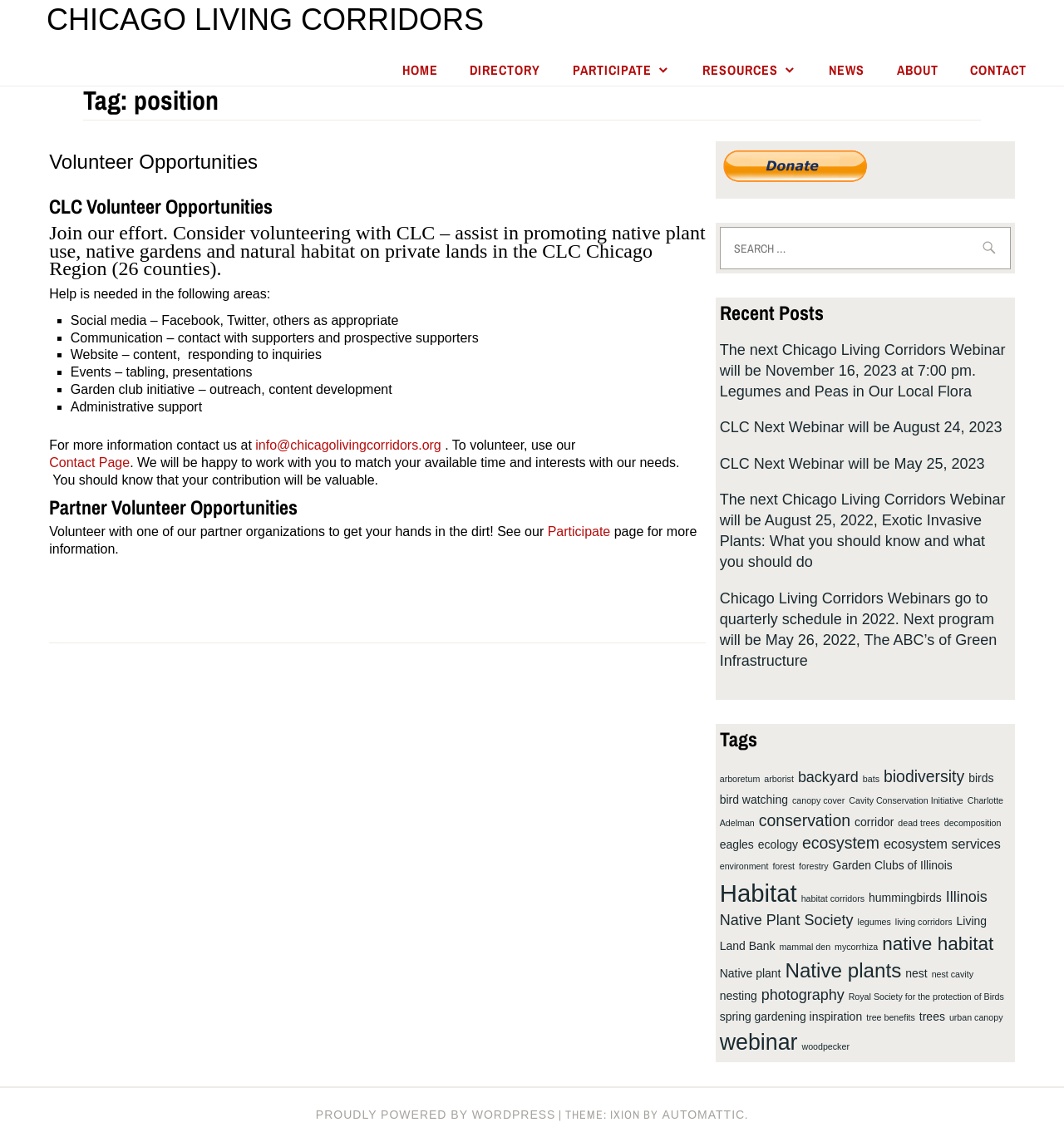Illustrate the webpage with a detailed description.

The webpage is about Chicago Living Corridors, a organization focused on promoting native plant use, native gardens, and natural habitat on private lands in the Chicago Region. 

At the top of the page, there is a navigation menu with links to different sections of the website, including "HOME", "DIRECTORY", "PARTICIPATE", "RESOURCES", "NEWS", "ABOUT", and "CONTACT". 

Below the navigation menu, there is a heading that reads "Tag: position", indicating that the page is related to volunteer opportunities with the organization. 

The main content of the page is divided into two sections. The left section is dedicated to volunteer opportunities with Chicago Living Corridors, including a heading "Volunteer Opportunities" and a list of areas where help is needed, such as social media, communication, website maintenance, and events. There is also a call to action to contact the organization for more information and to volunteer. 

The right section of the page features a complementary section with a "Donate" button, a search bar, and a list of recent posts, including webinars and news articles related to the organization's activities. There is also a list of tags, including "arboretum", "arborist", "backyard", and many others, which seem to be related to the organization's focus on native plants and habitats.